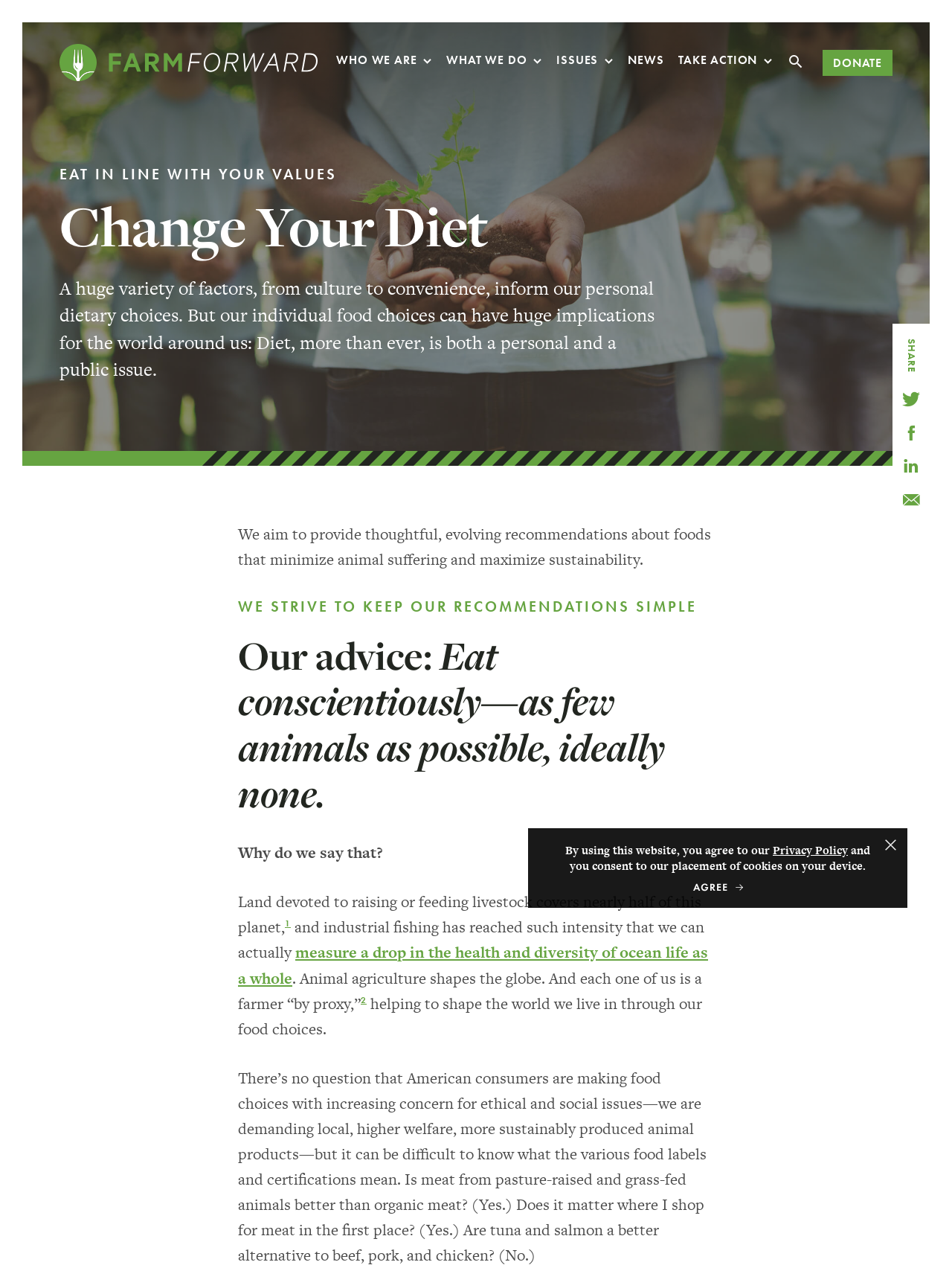Locate the bounding box coordinates of the element's region that should be clicked to carry out the following instruction: "Donate to the organization". The coordinates need to be four float numbers between 0 and 1, i.e., [left, top, right, bottom].

[0.864, 0.039, 0.938, 0.06]